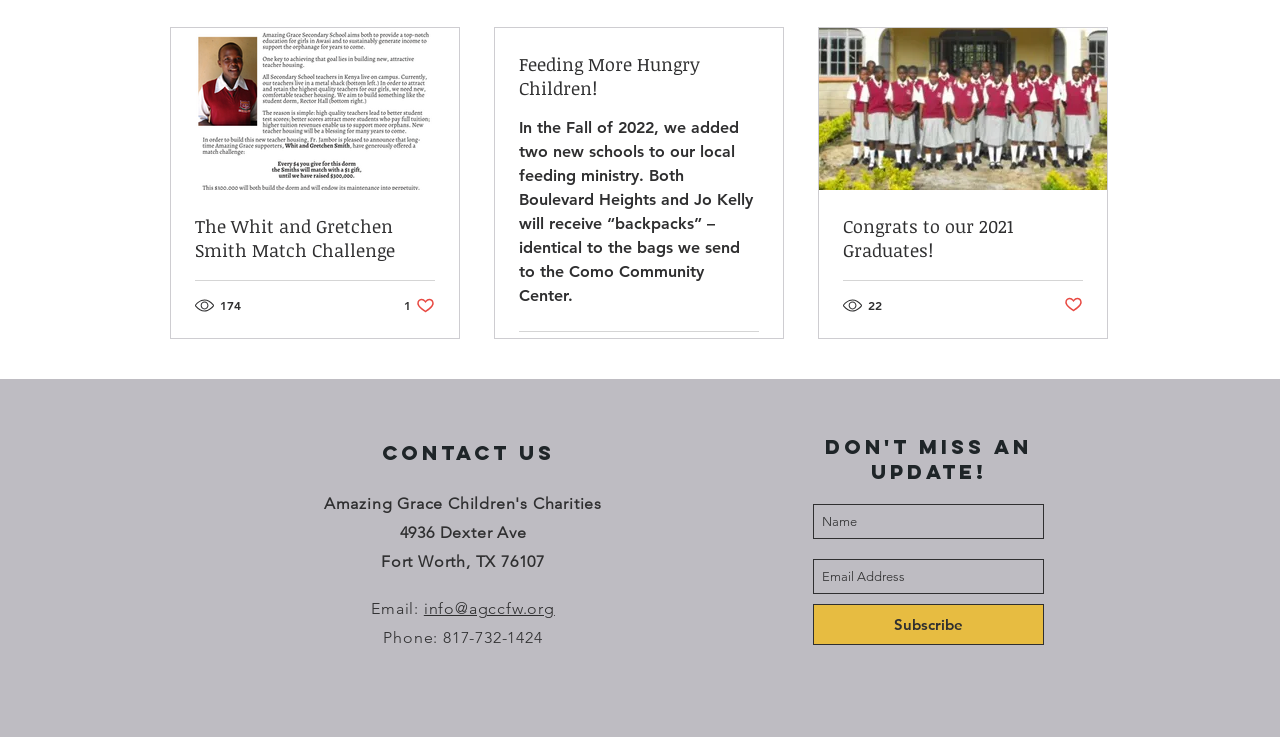Give a one-word or one-phrase response to the question: 
How many articles are on this webpage?

3